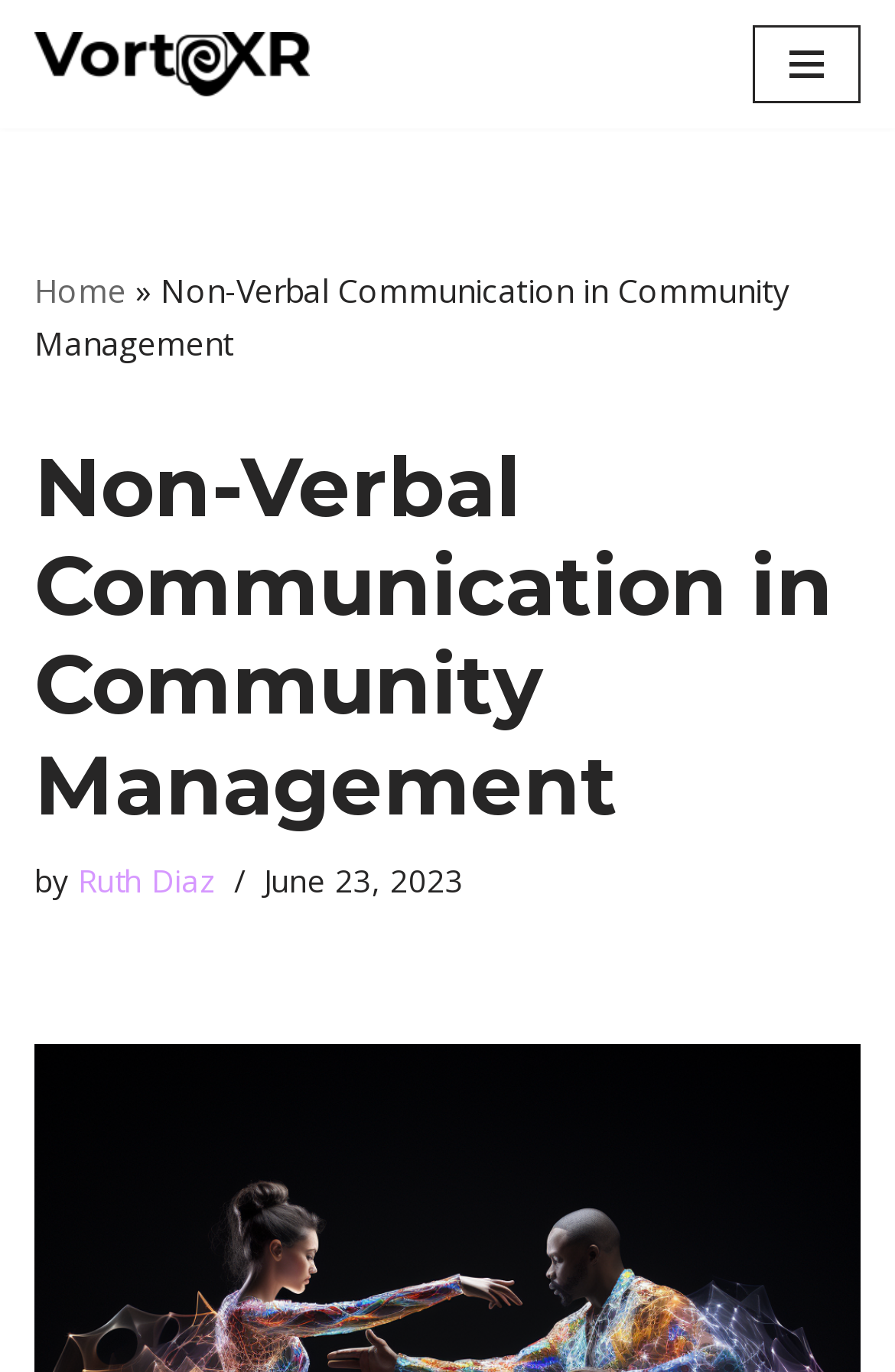Identify and provide the title of the webpage.

Non-Verbal Communication in Community Management